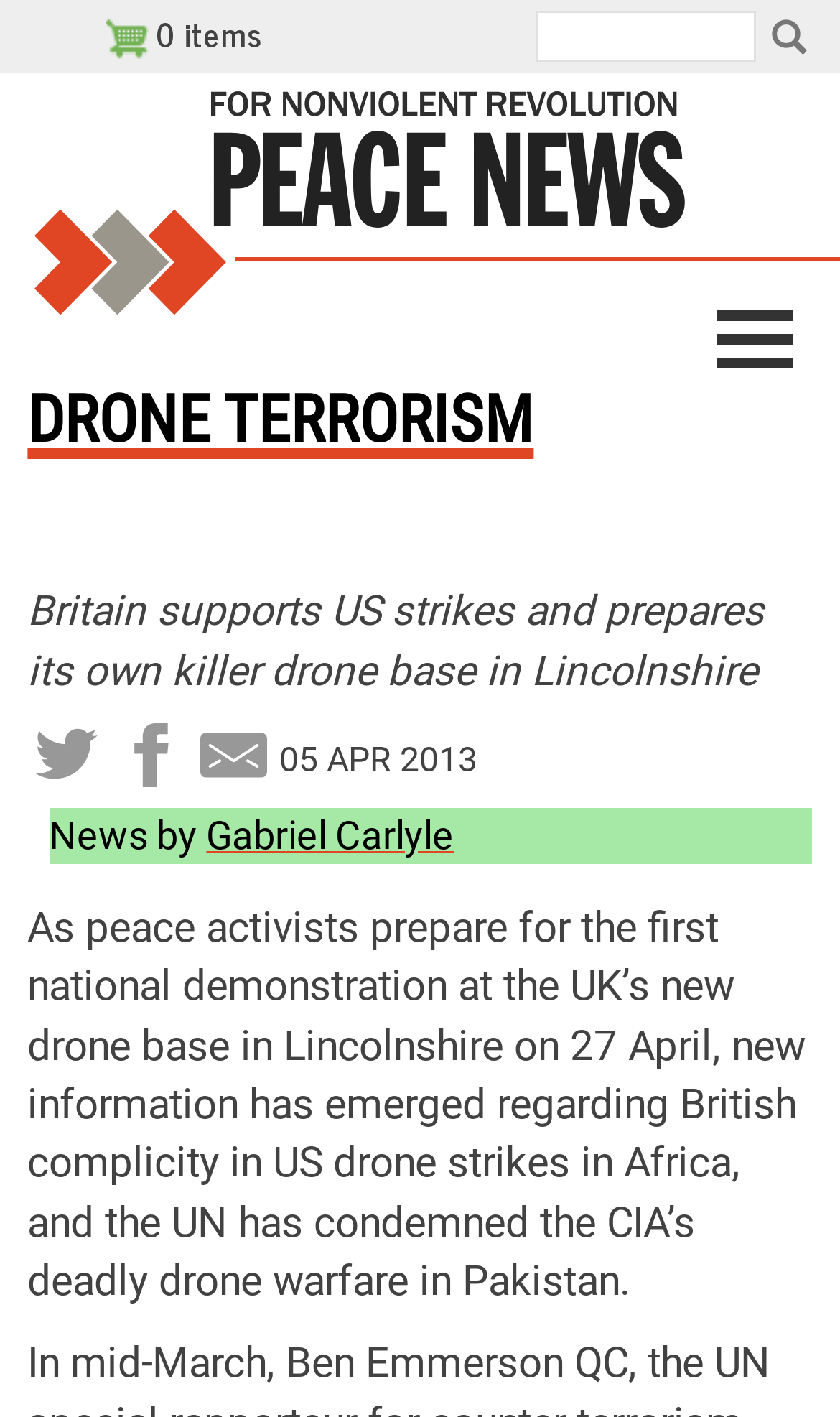Identify the bounding box of the UI element described as follows: "alt="Peace news logo"". Provide the coordinates as four float numbers in the range of 0 to 1 [left, top, right, bottom].

[0.25, 0.087, 0.814, 0.13]